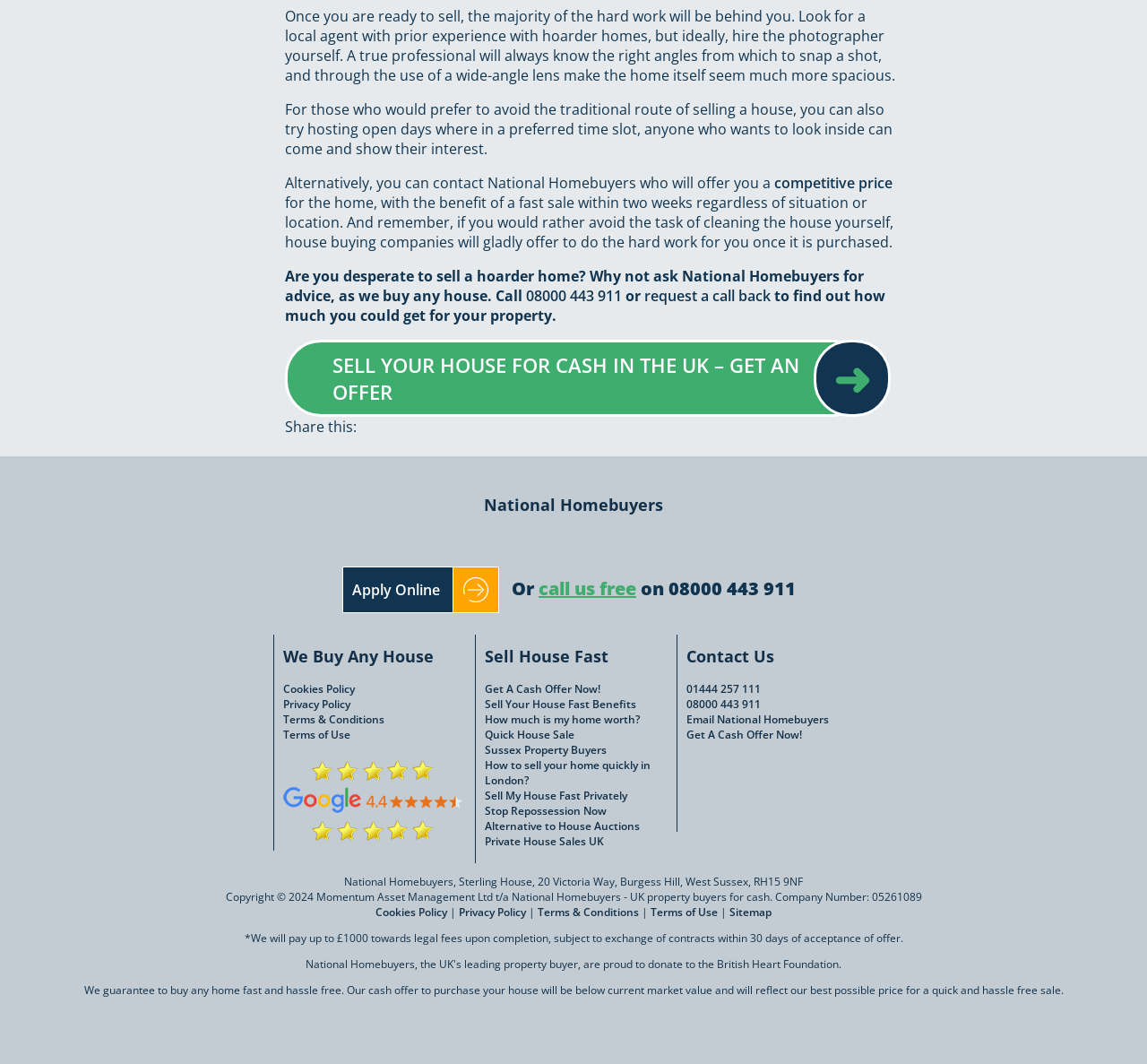What is the company name mentioned on the webpage?
Based on the image, respond with a single word or phrase.

National Homebuyers